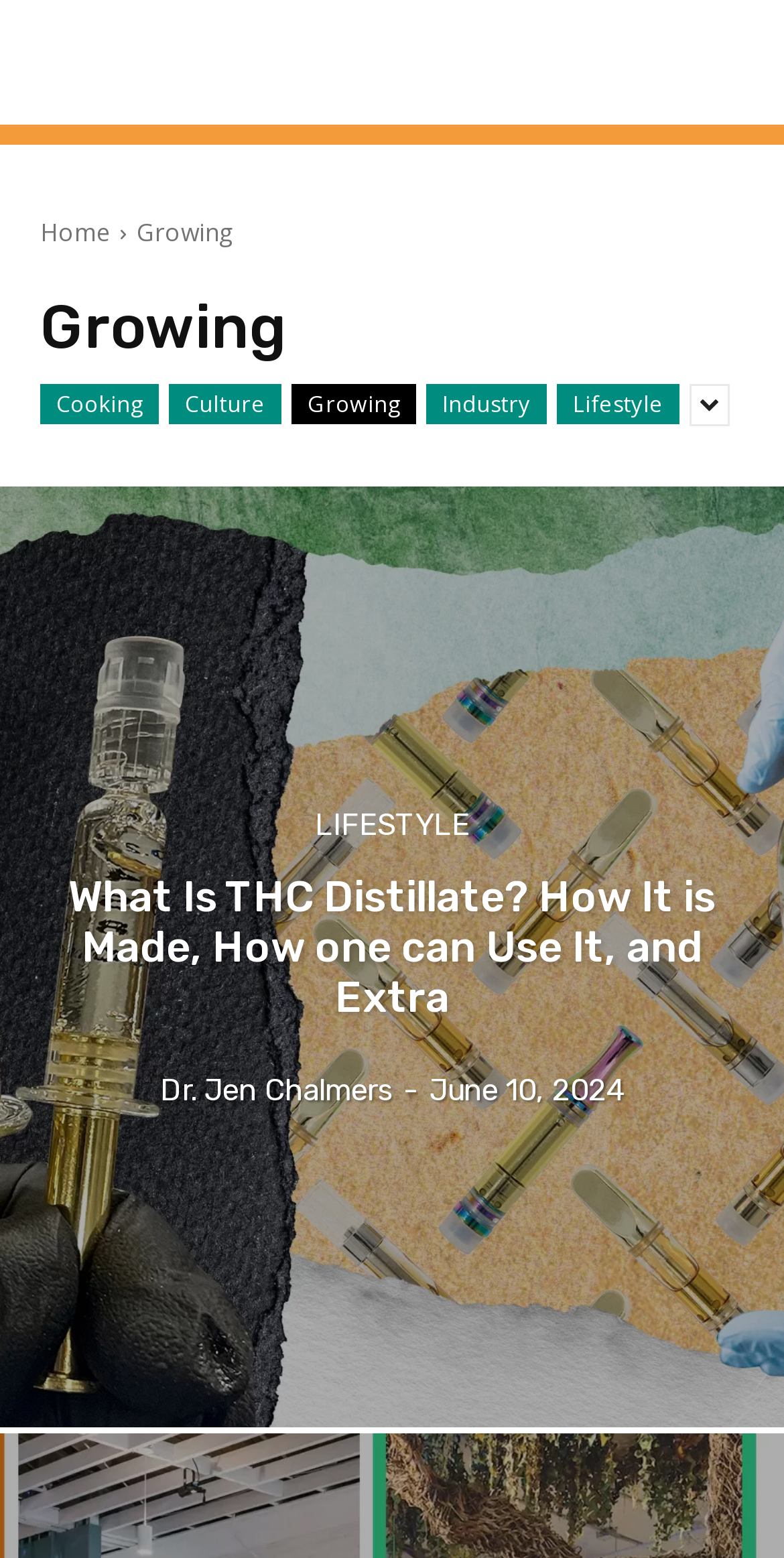Identify the bounding box coordinates for the UI element mentioned here: "Industry". Provide the coordinates as four float values between 0 and 1, i.e., [left, top, right, bottom].

[0.544, 0.246, 0.697, 0.272]